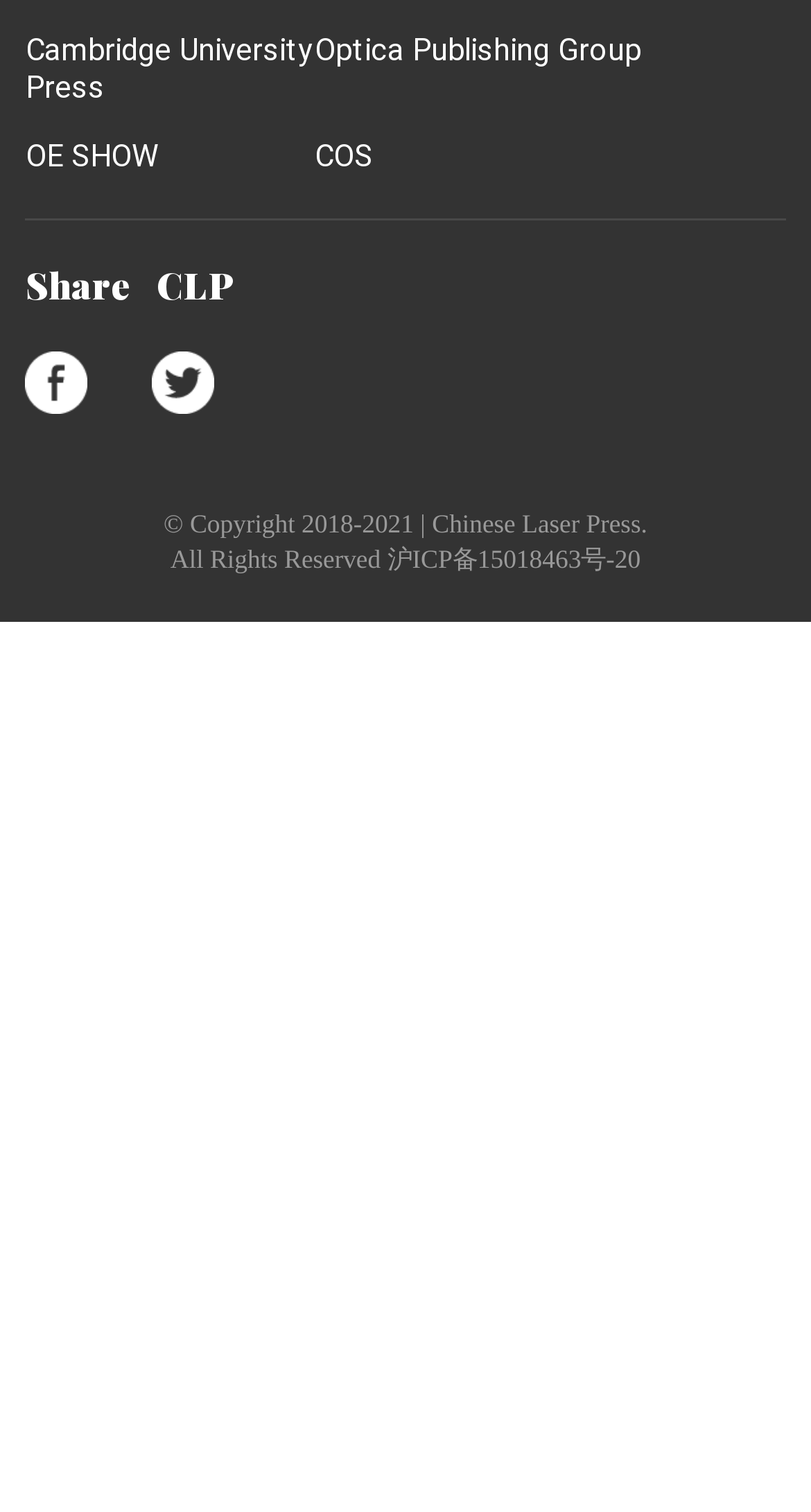Give a short answer using one word or phrase for the question:
How many social media sharing options are available?

2